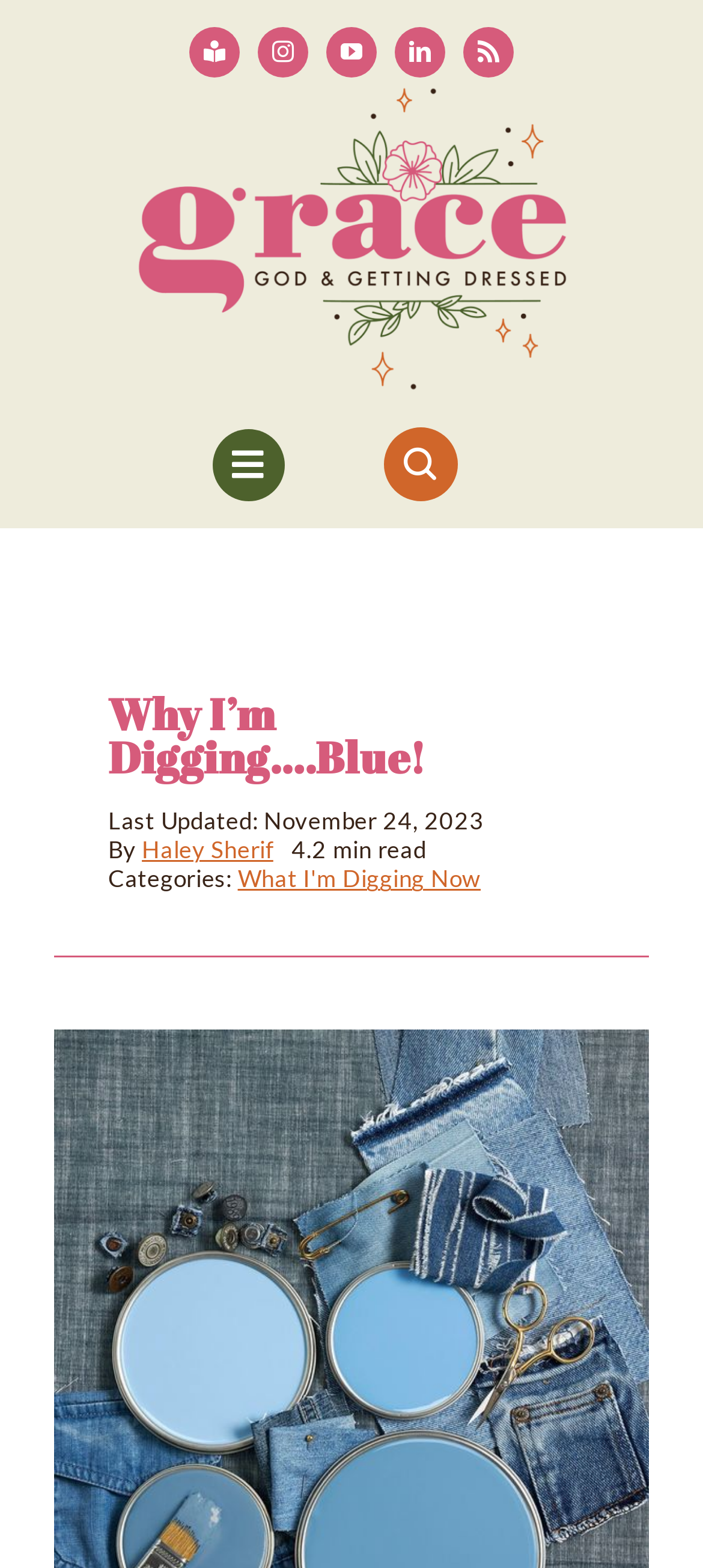Who is the author of the blog post?
Based on the screenshot, respond with a single word or phrase.

Haley Sherif